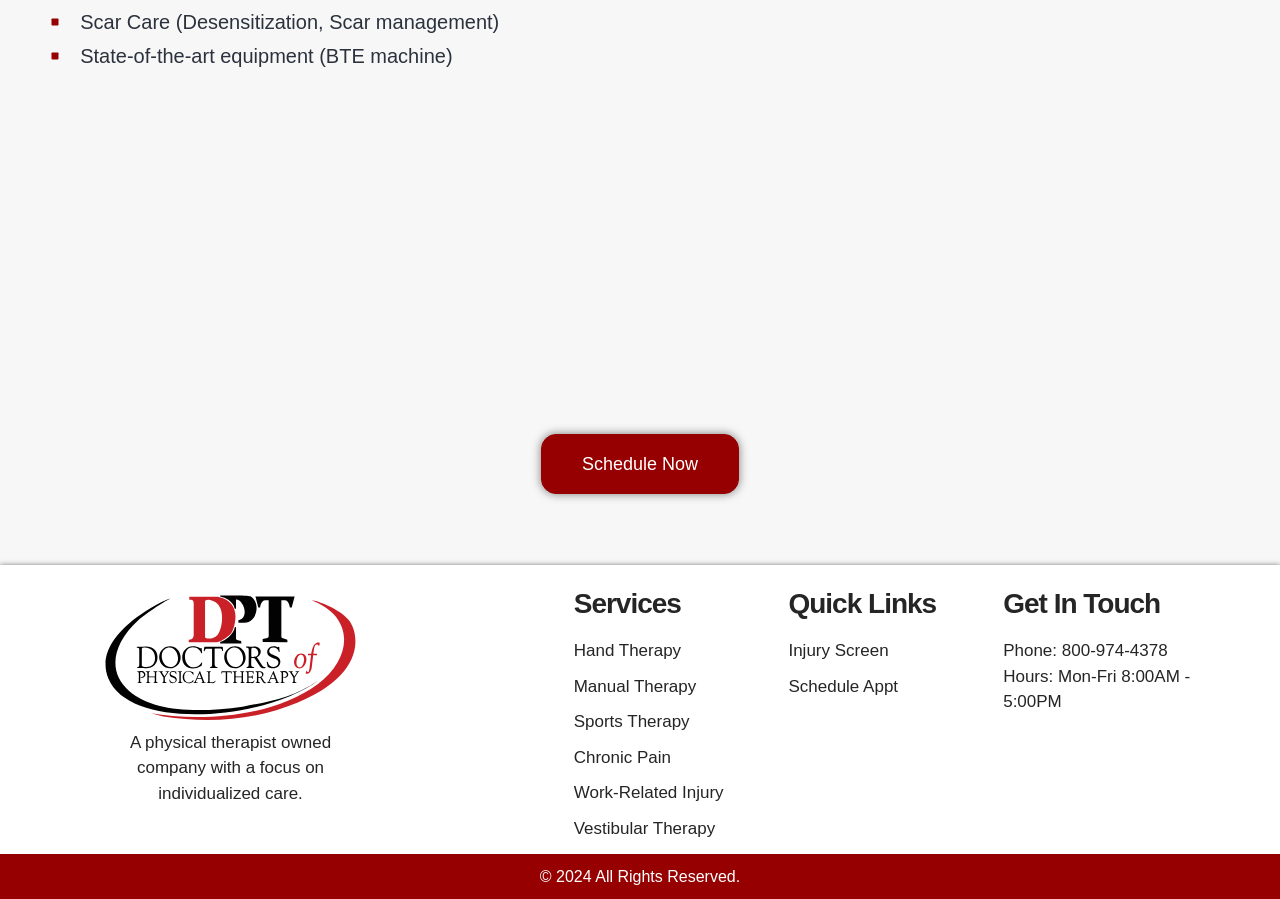Please identify the bounding box coordinates for the region that you need to click to follow this instruction: "Get in touch via phone".

[0.784, 0.714, 0.912, 0.735]